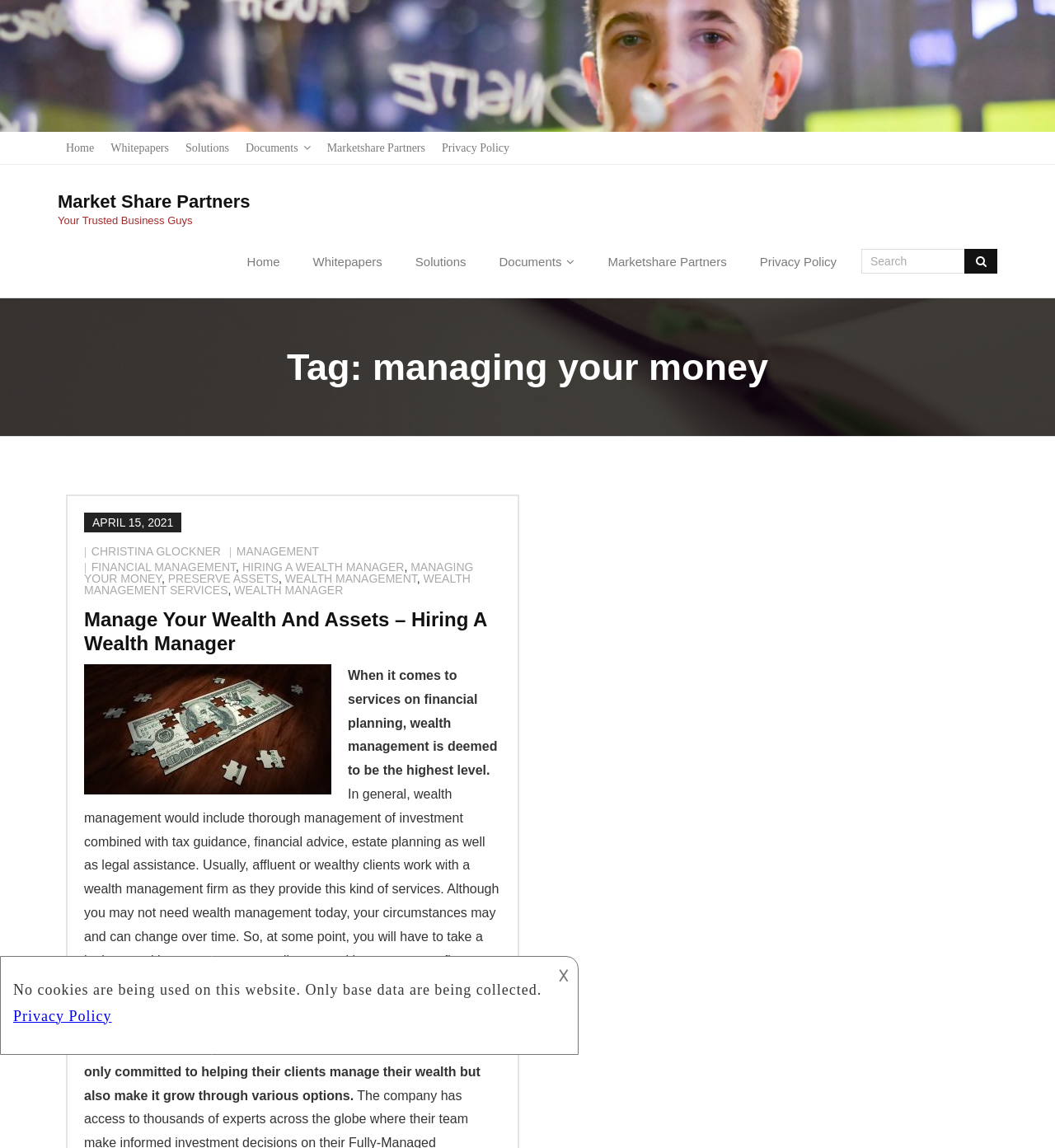Find the bounding box coordinates for the HTML element described as: "hiring a wealth manager". The coordinates should consist of four float values between 0 and 1, i.e., [left, top, right, bottom].

[0.23, 0.489, 0.383, 0.5]